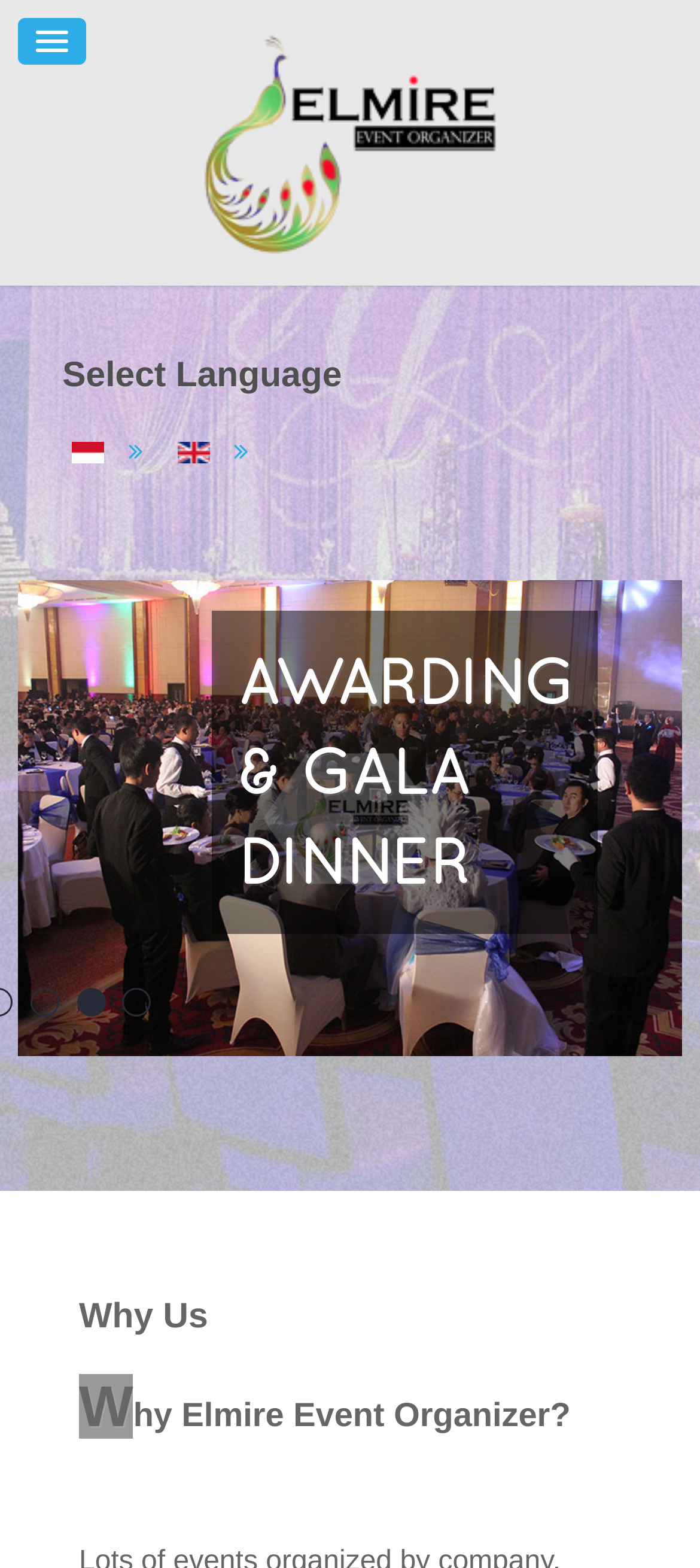Give a short answer using one word or phrase for the question:
What is the vertical position of the 'Select Language' heading relative to the 'CORPORATE EVENT' heading?

Above